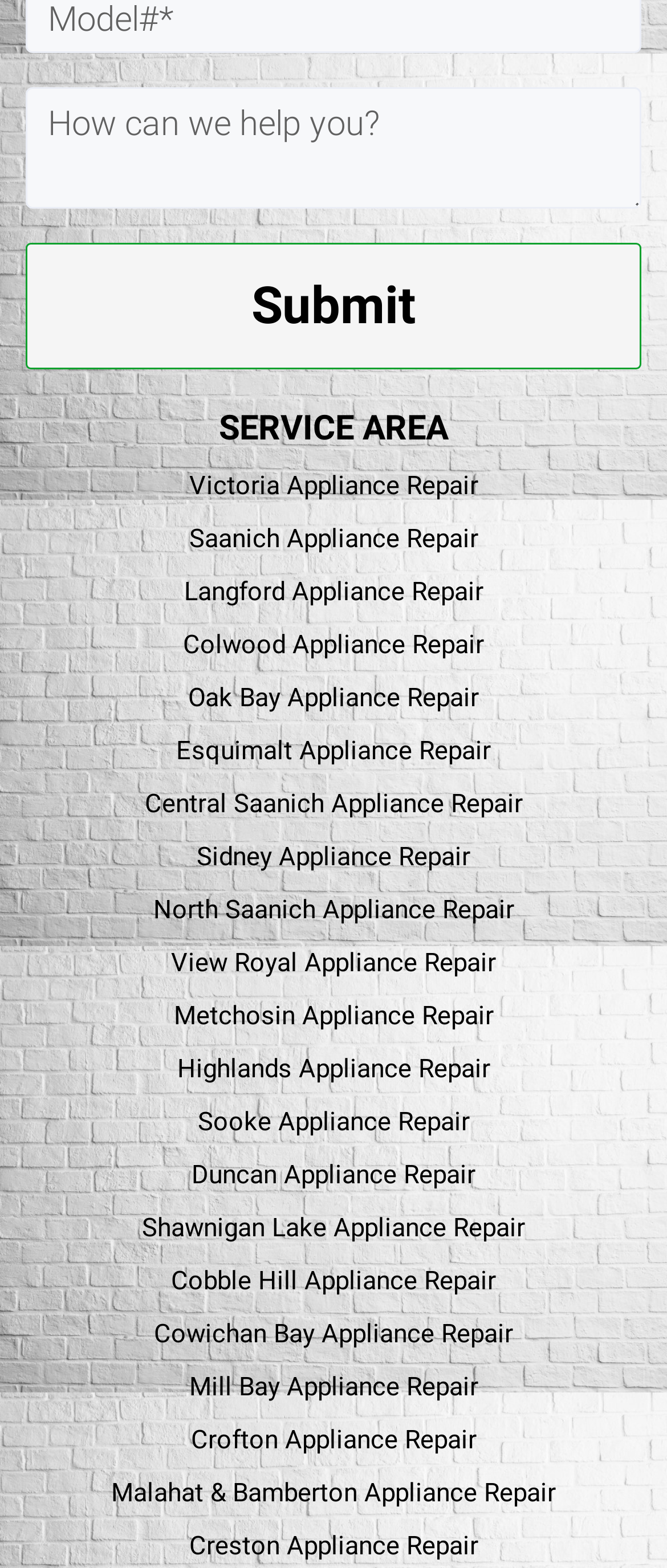Please identify the coordinates of the bounding box for the clickable region that will accomplish this instruction: "explore Saanich appliance repair services".

[0.283, 0.334, 0.717, 0.354]